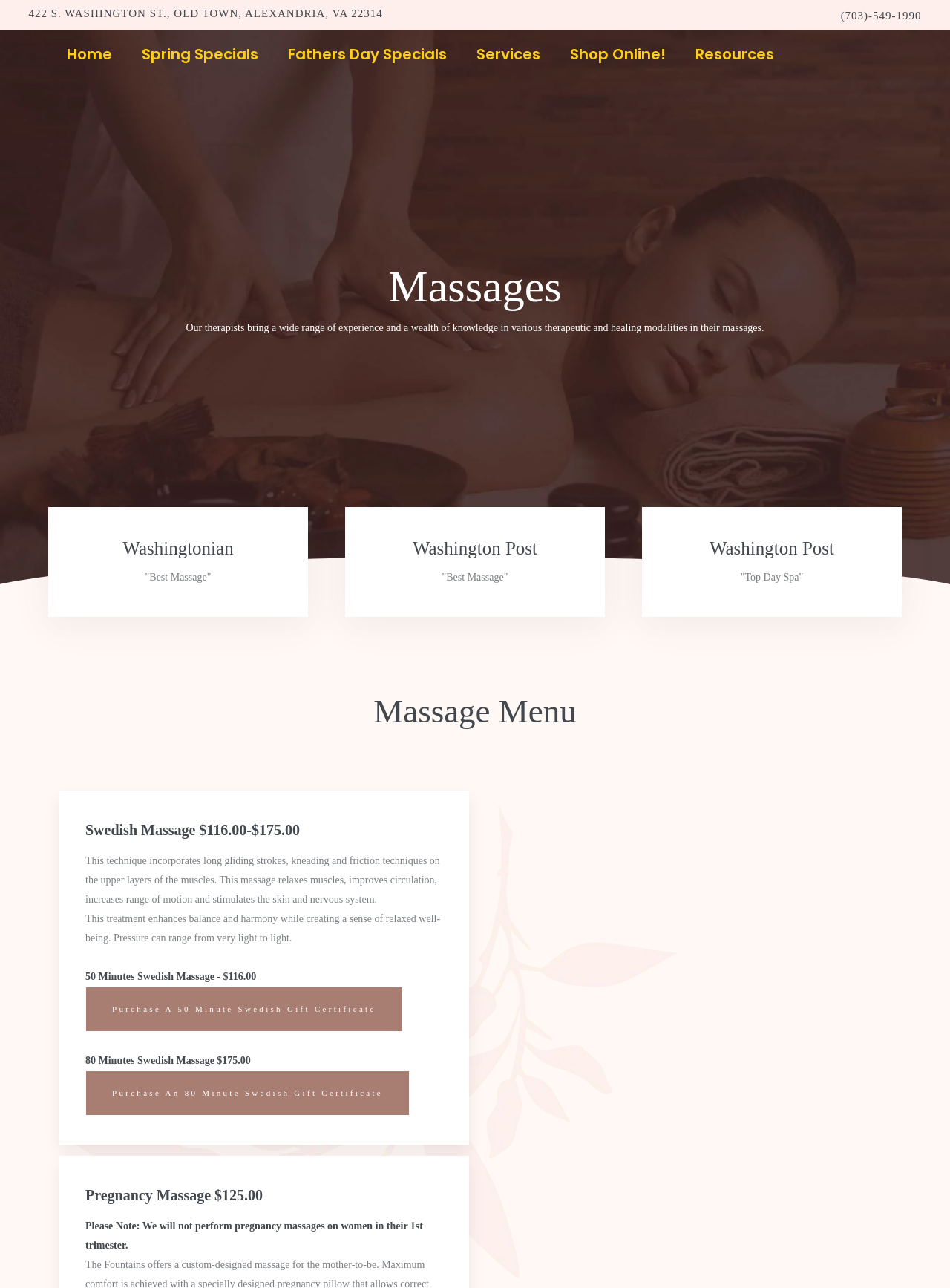Please find the bounding box for the UI component described as follows: "Page 317 U. S. 70".

None